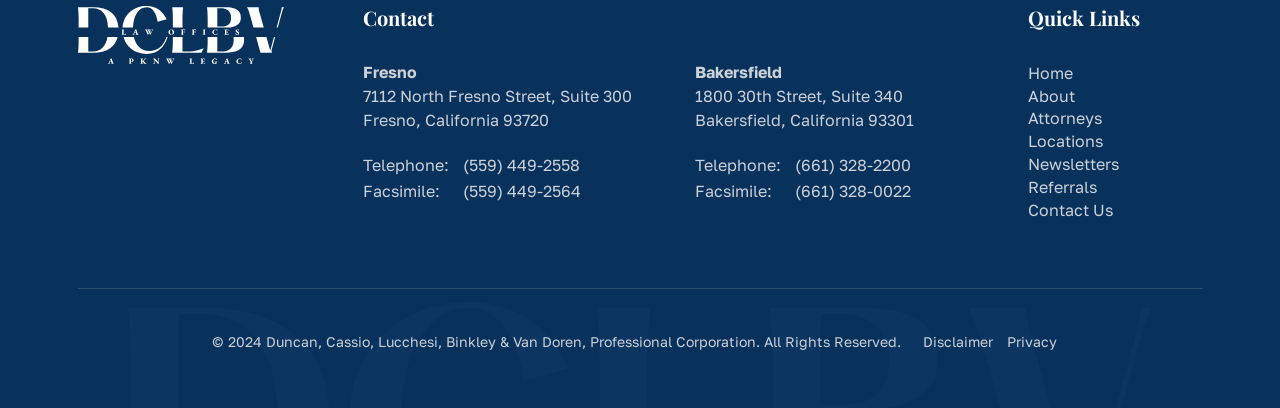Answer the question below using just one word or a short phrase: 
What year is the copyright for?

2024